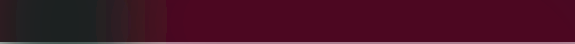Provide a one-word or one-phrase answer to the question:
What command is displayed in the terminal?

alien --version